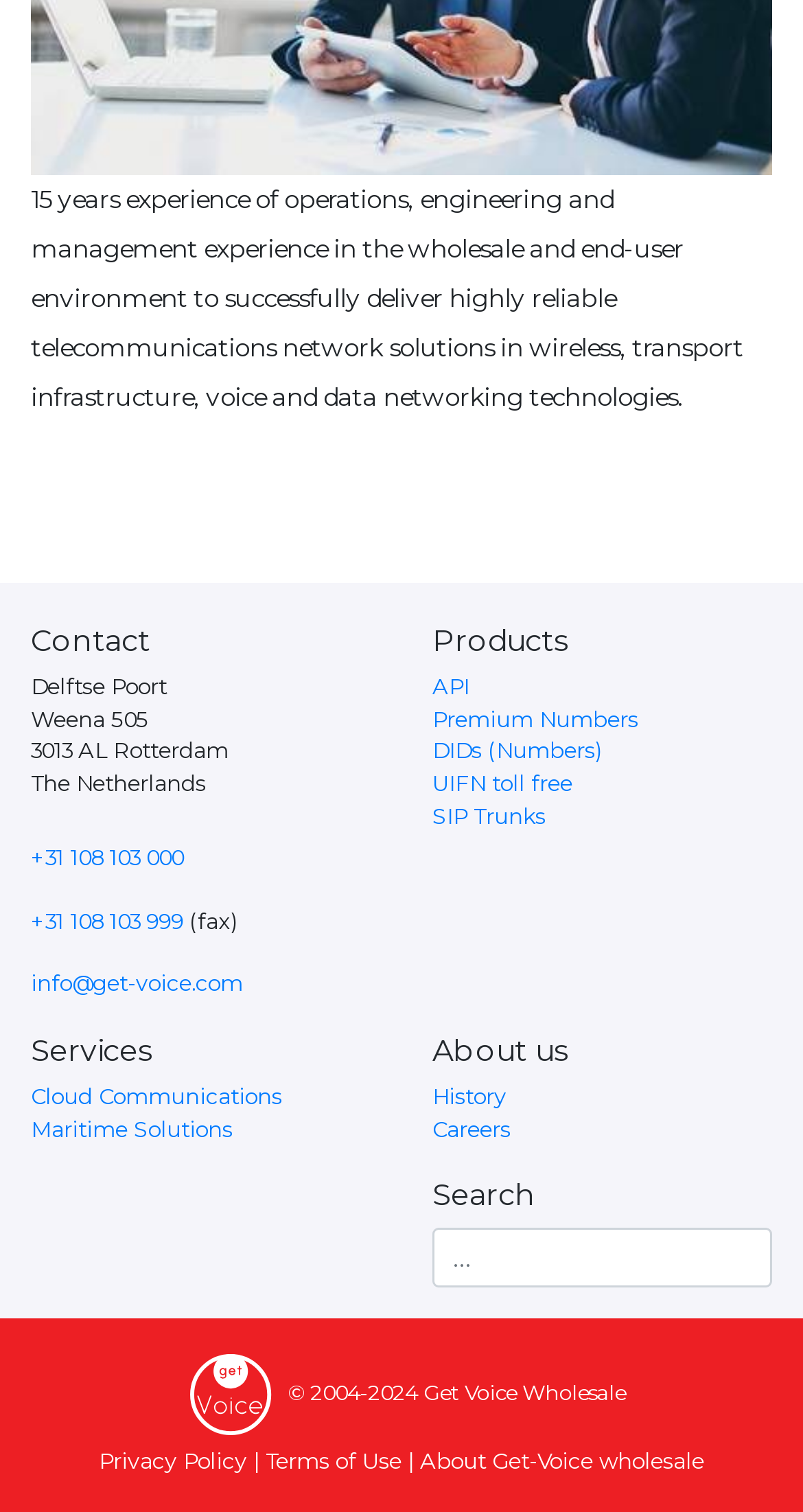Please identify the bounding box coordinates of the element I should click to complete this instruction: 'View opening hours on Monday'. The coordinates should be given as four float numbers between 0 and 1, like this: [left, top, right, bottom].

None